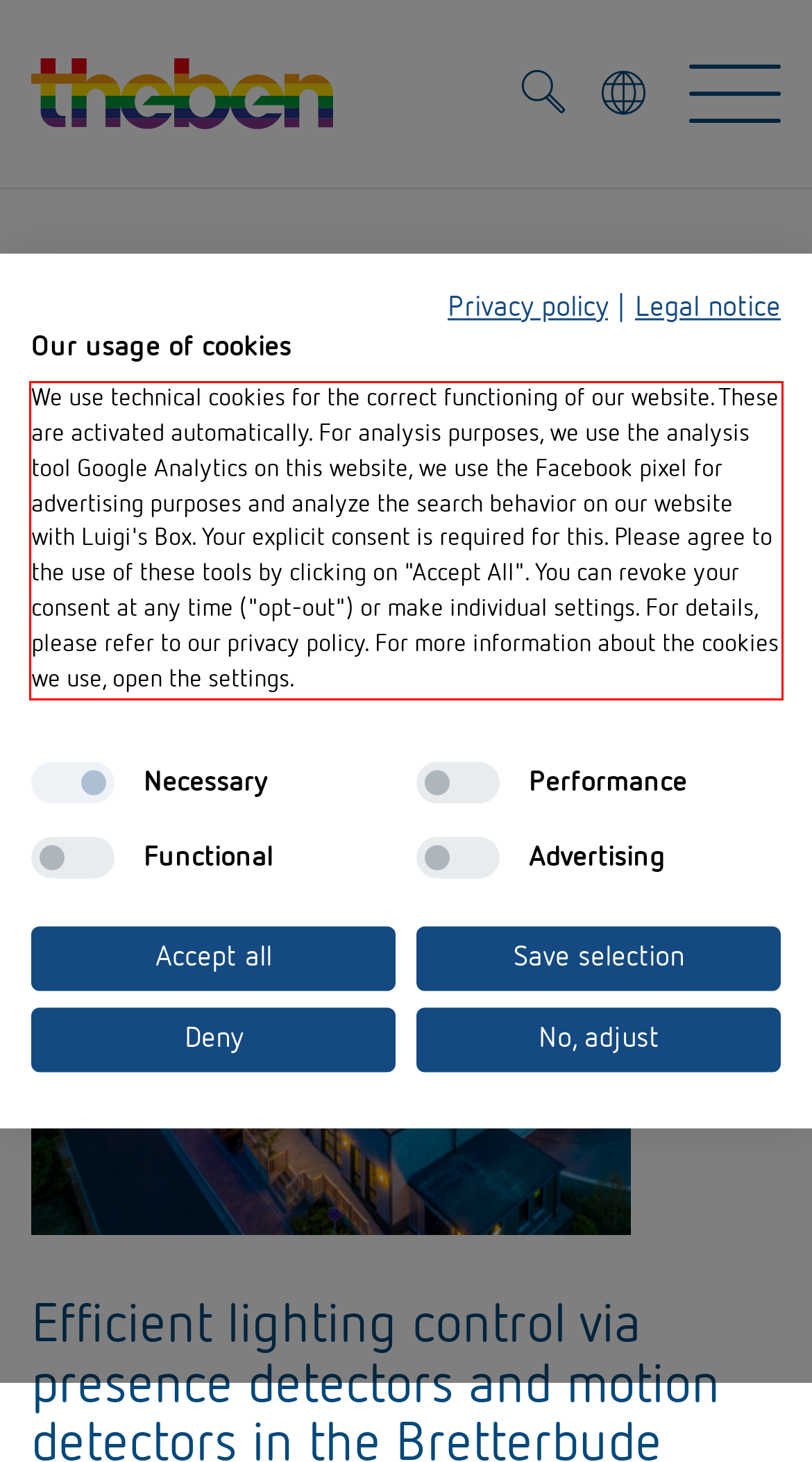Examine the webpage screenshot and use OCR to obtain the text inside the red bounding box.

We use technical cookies for the correct functioning of our website. These are activated automatically. For analysis purposes, we use the analysis tool Google Analytics on this website, we use the Facebook pixel for advertising purposes and analyze the search behavior on our website with Luigi's Box. Your explicit consent is required for this. Please agree to the use of these tools by clicking on "Accept All". You can revoke your consent at any time ("opt-out") or make individual settings. For details, please refer to our privacy policy. For more information about the cookies we use, open the settings.